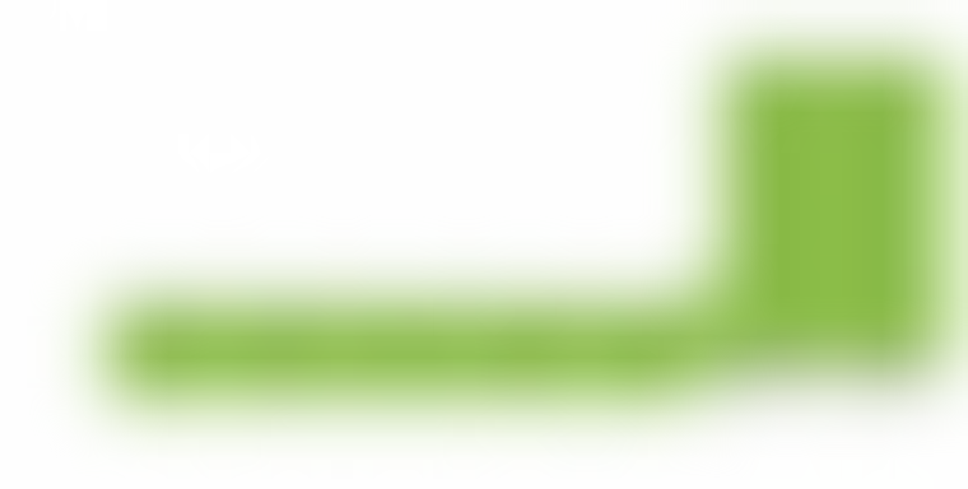What is the overall tone of the color palette?
Utilize the information in the image to give a detailed answer to the question.

The caption describes the color palette as 'bright and engaging', which implies a lively and attention-grabbing atmosphere, suitable for educational activities that promote exploration and fun.